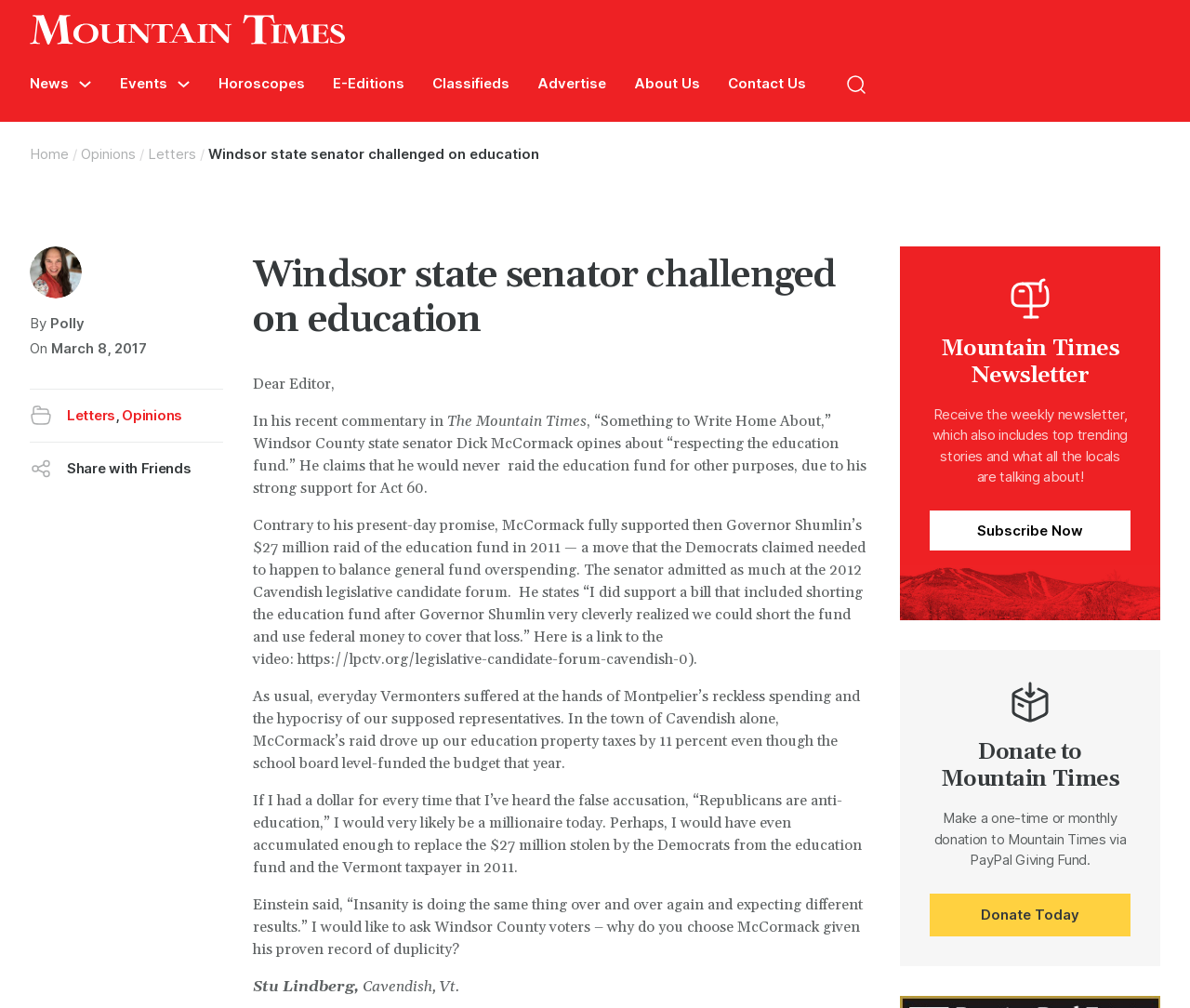Find the bounding box coordinates for the area that should be clicked to accomplish the instruction: "Donate Today".

[0.781, 0.886, 0.95, 0.929]